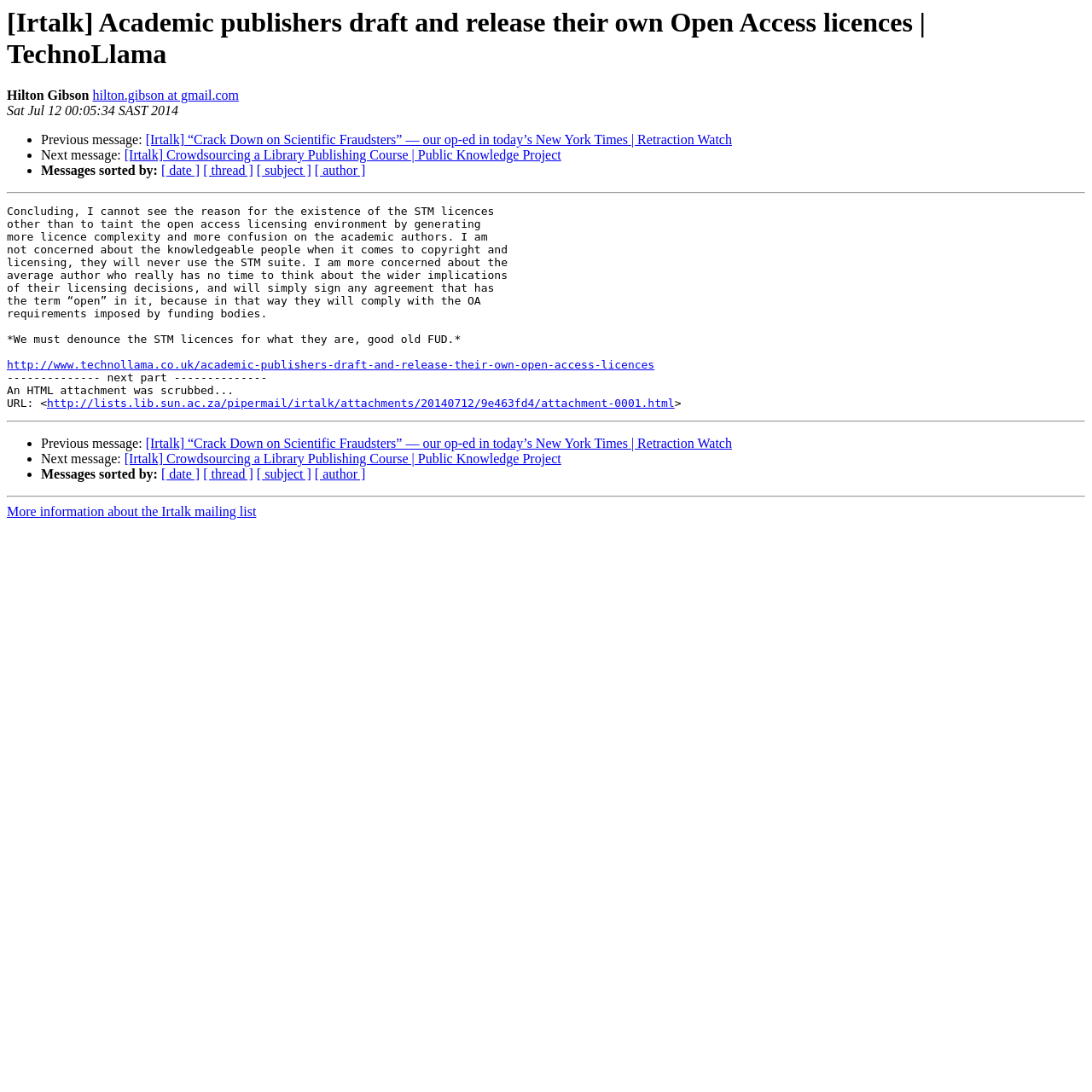Please determine the bounding box coordinates of the element to click in order to execute the following instruction: "Check more information about the Irtalk mailing list". The coordinates should be four float numbers between 0 and 1, specified as [left, top, right, bottom].

[0.006, 0.462, 0.235, 0.475]